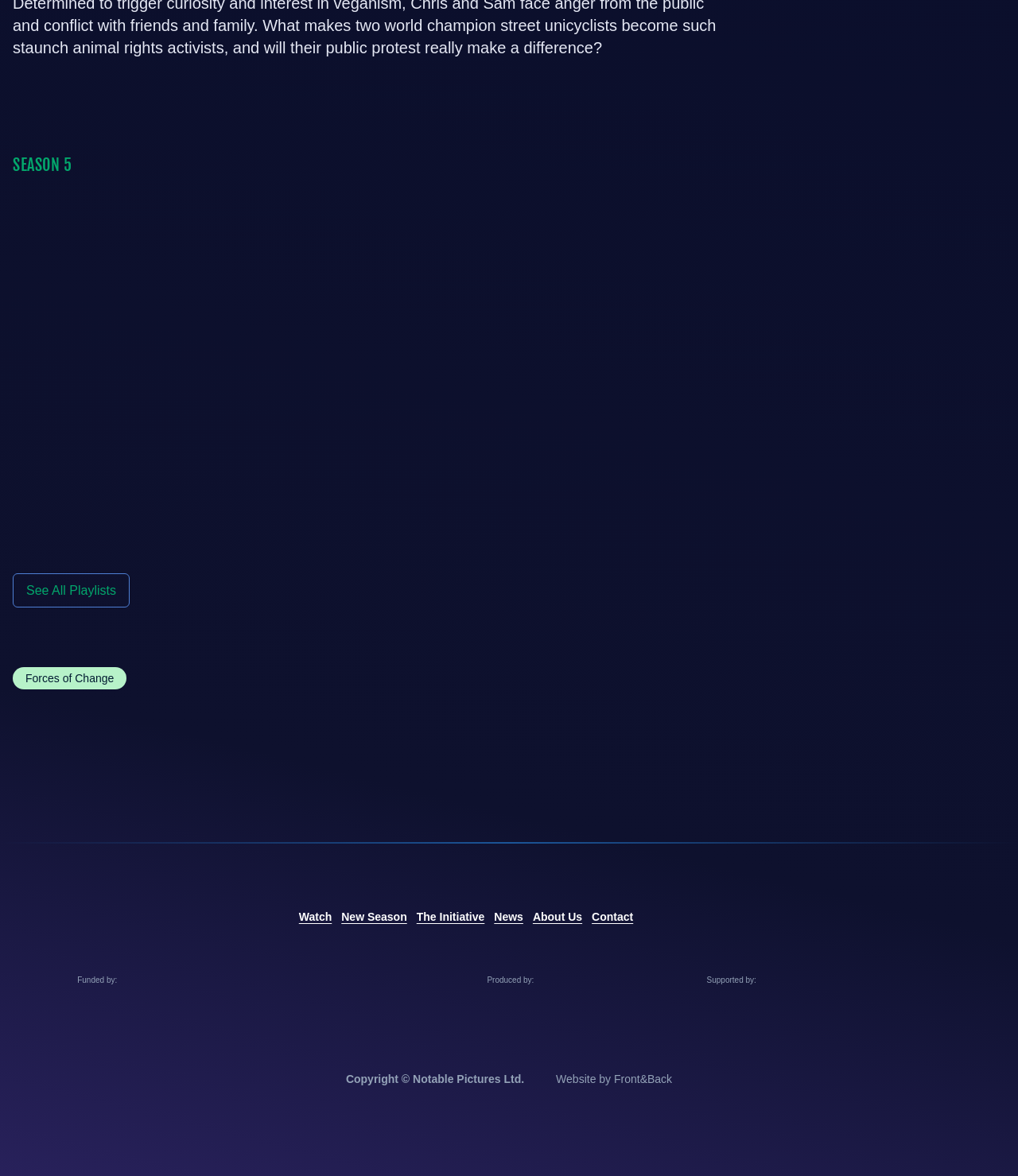Please examine the image and provide a detailed answer to the question: Who produced the content?

The question can be answered by looking at the link element with the text 'Produced by:' followed by the logo of Notable Pictures, which suggests that they are the production company.